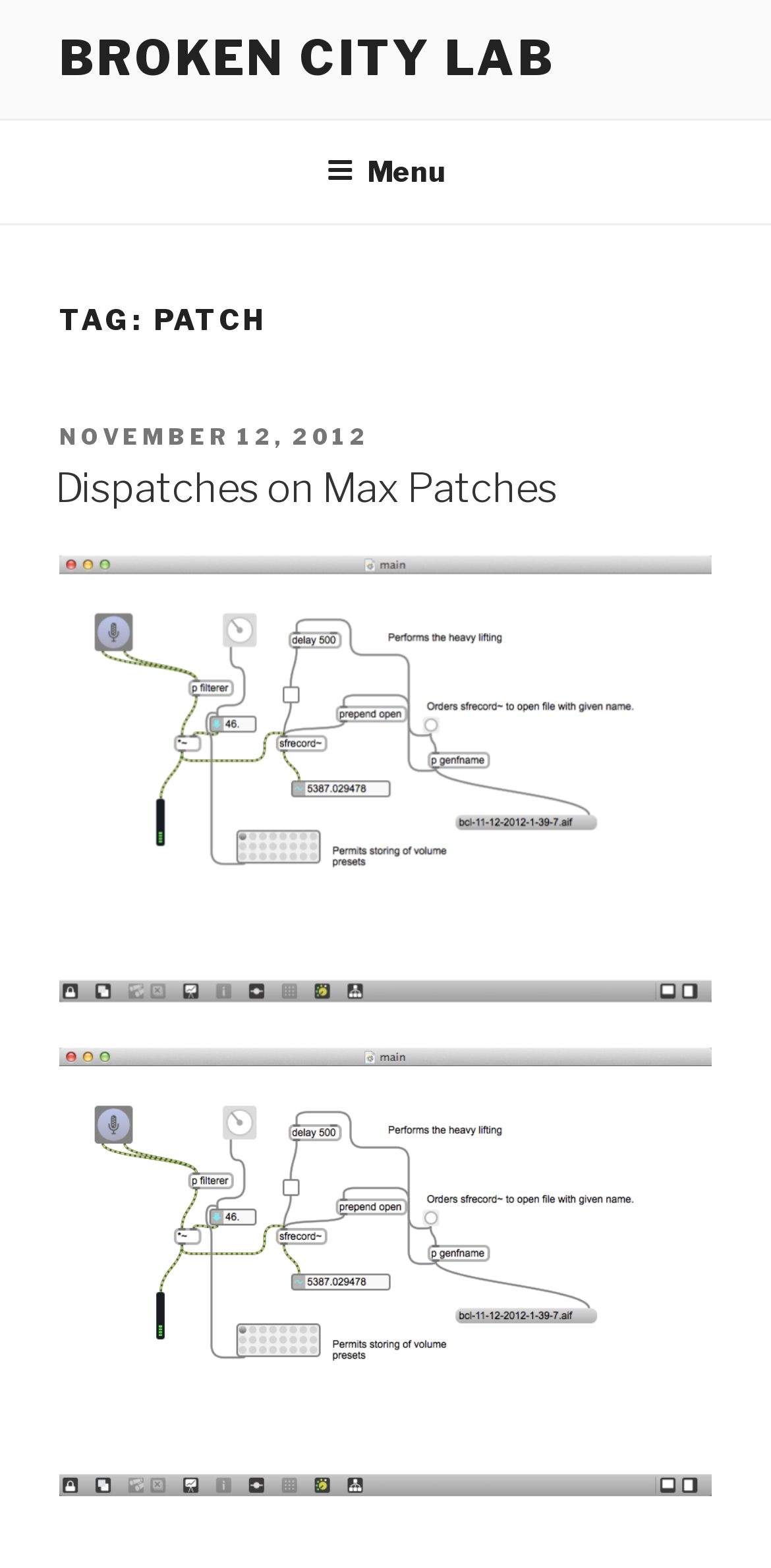Answer the question briefly using a single word or phrase: 
What is the title of the post?

Dispatches on Max Patches